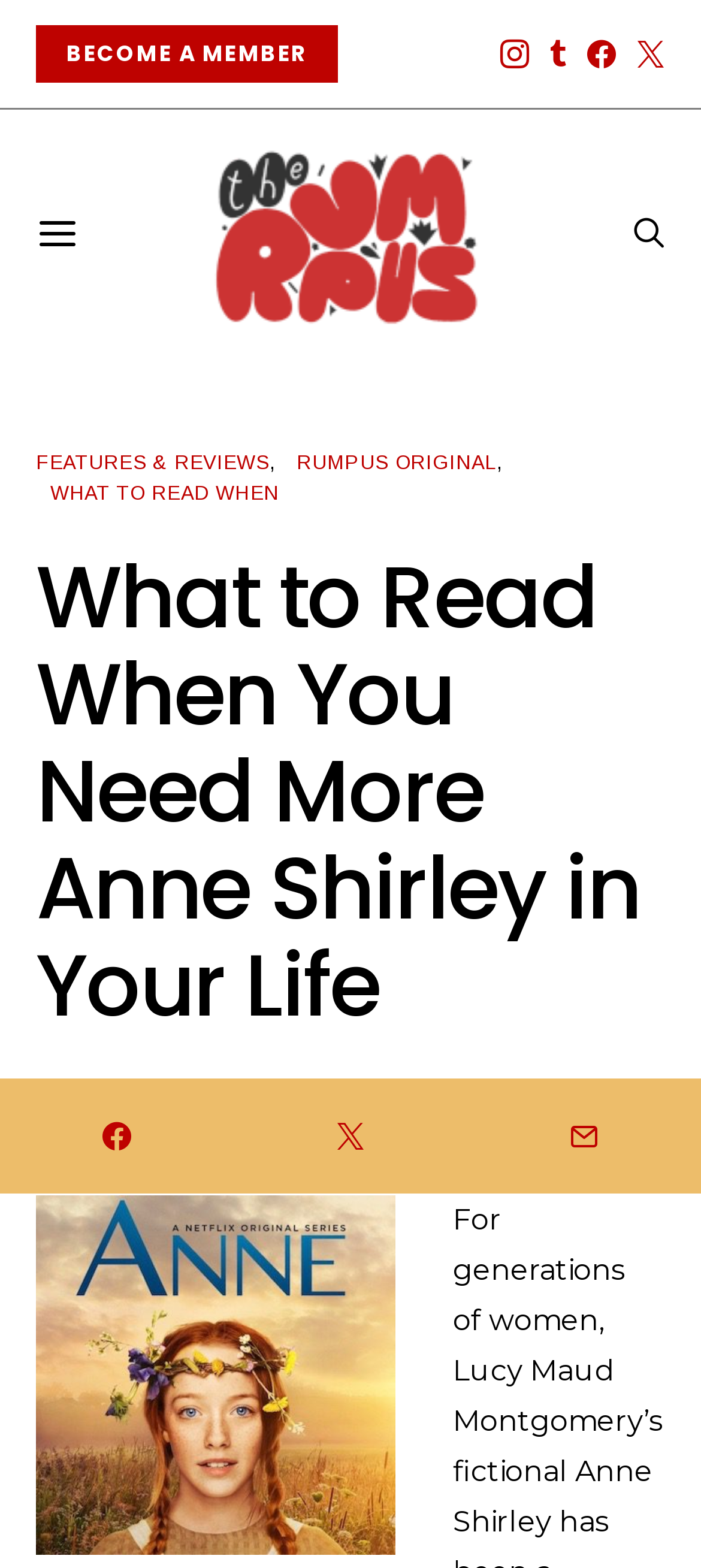Please determine the bounding box coordinates of the element to click on in order to accomplish the following task: "Read the article What to Read When You Need More Anne Shirley in Your Life". Ensure the coordinates are four float numbers ranging from 0 to 1, i.e., [left, top, right, bottom].

[0.051, 0.351, 0.949, 0.66]